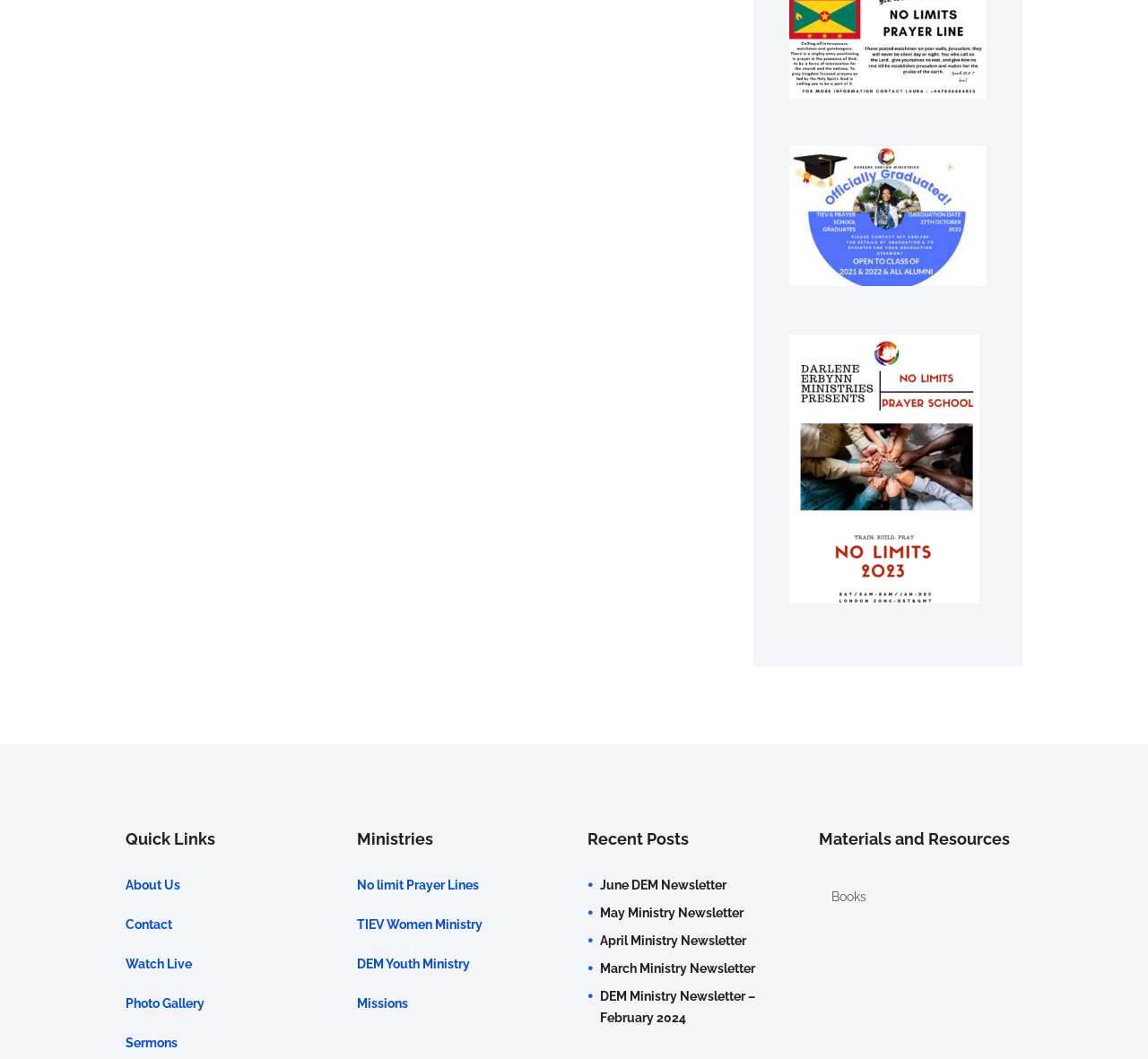Find the bounding box coordinates for the HTML element described as: "Watch Live". The coordinates should consist of four float values between 0 and 1, i.e., [left, top, right, bottom].

[0.109, 0.903, 0.167, 0.917]